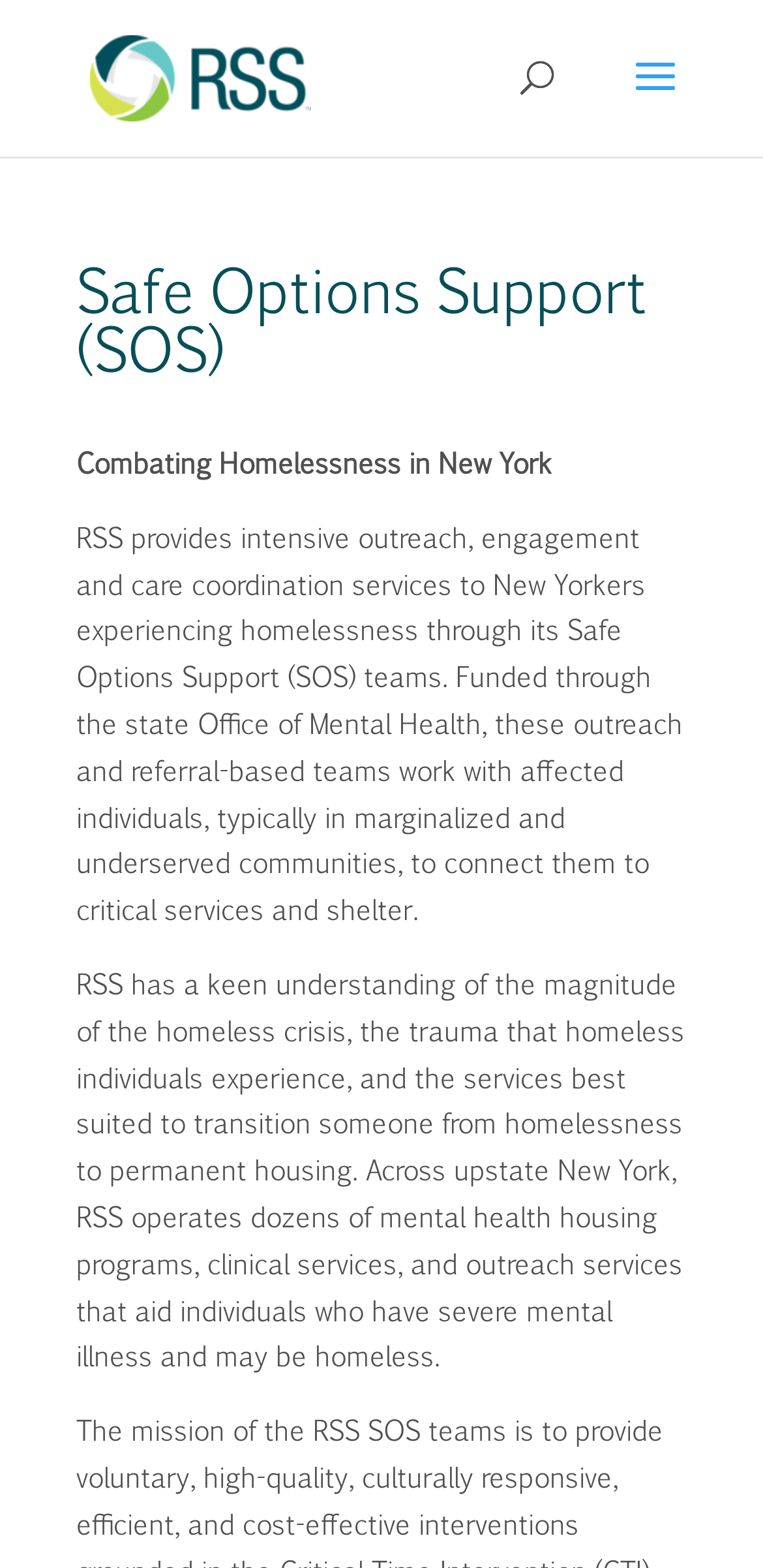What is the purpose of the Safe Options Support teams?
Please provide a comprehensive and detailed answer to the question.

According to the webpage content, specifically the second StaticText element, the Safe Options Support teams work with affected individuals to connect them to critical services and shelter. This is the primary purpose of these teams.